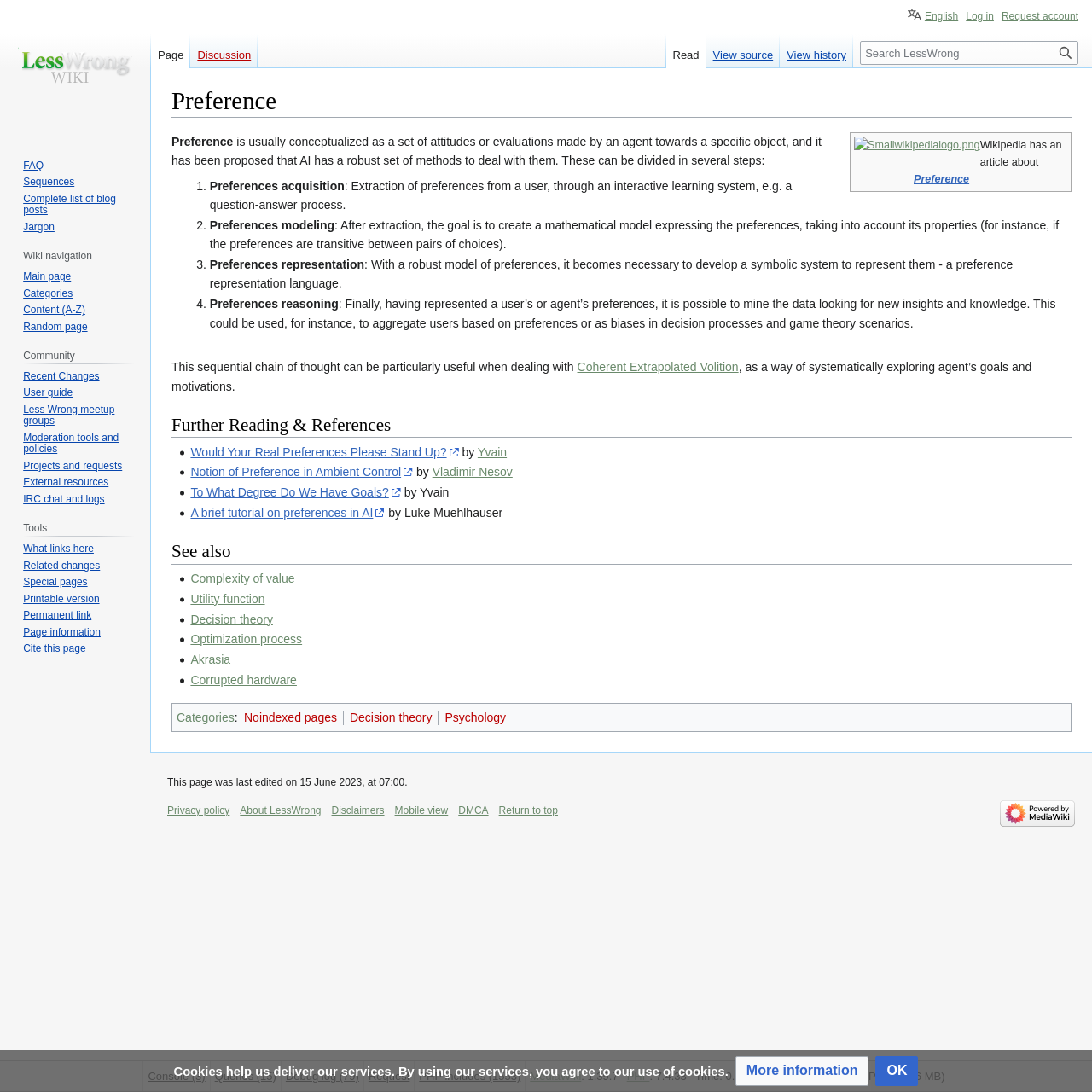Using the element description: "Complete list of blog posts", determine the bounding box coordinates. The coordinates should be in the format [left, top, right, bottom], with values between 0 and 1.

[0.021, 0.176, 0.106, 0.198]